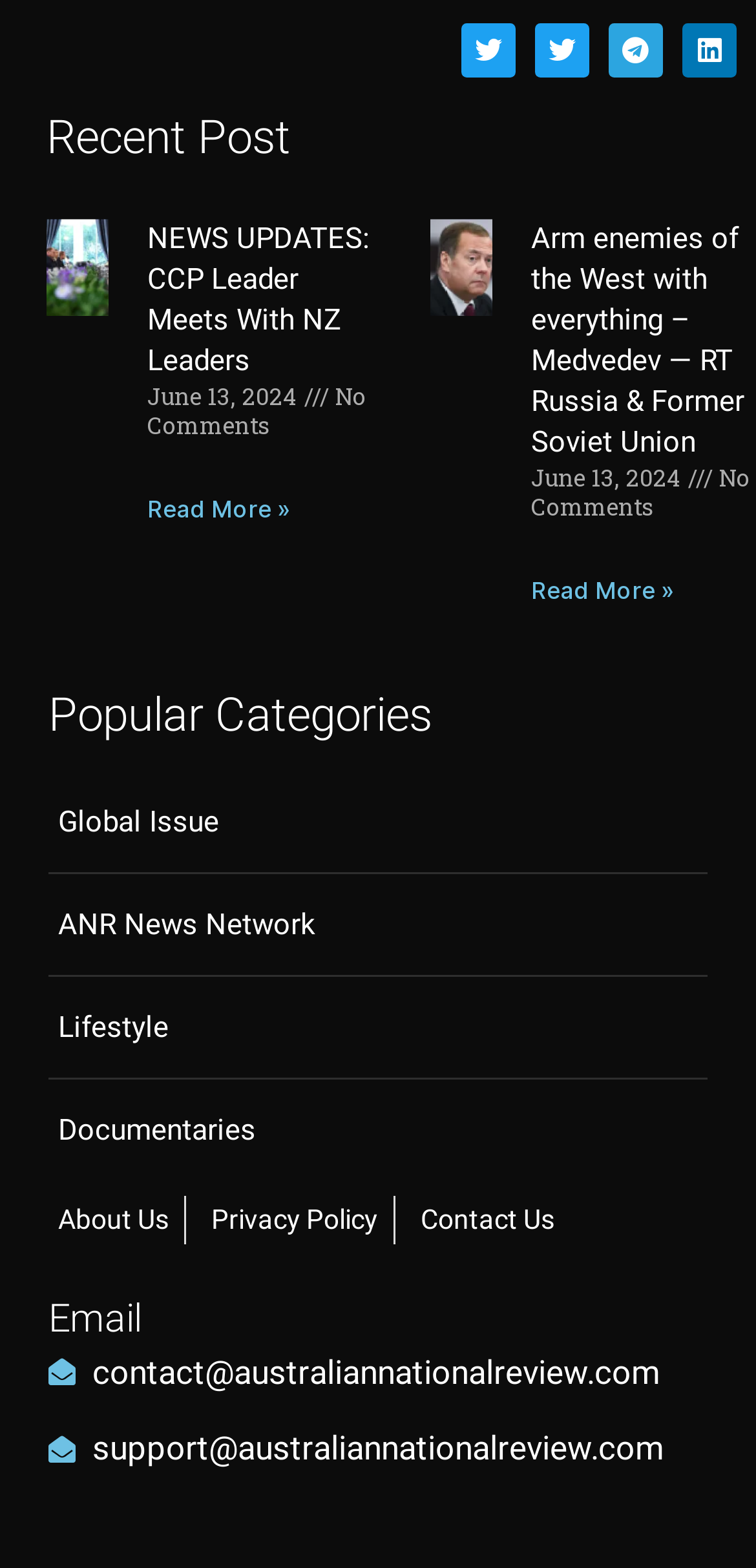Please specify the bounding box coordinates of the clickable region necessary for completing the following instruction: "Contact us via email". The coordinates must consist of four float numbers between 0 and 1, i.e., [left, top, right, bottom].

[0.064, 0.856, 0.936, 0.894]